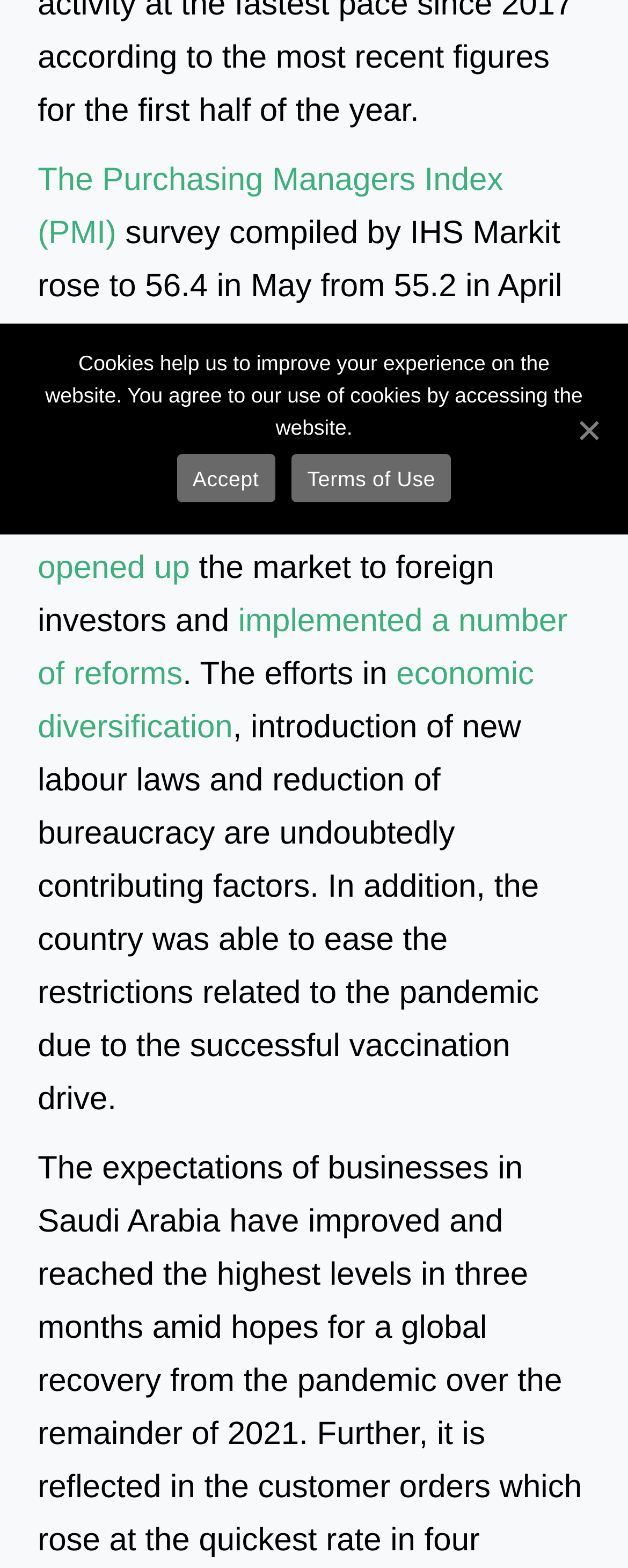Using the description: "Accept", identify the bounding box of the corresponding UI element in the screenshot.

[0.281, 0.29, 0.438, 0.32]